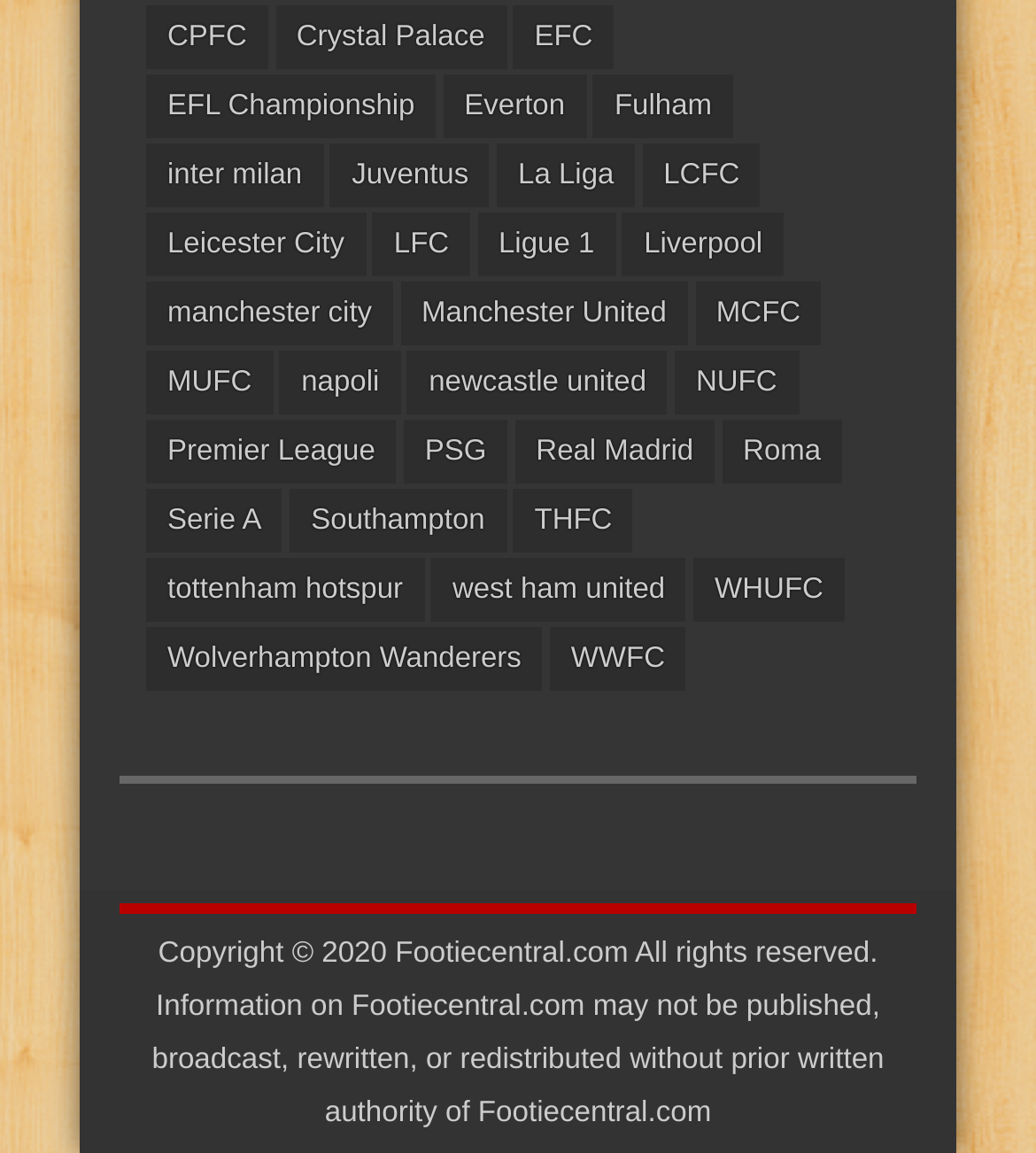What type of teams are listed on this webpage?
Could you give a comprehensive explanation in response to this question?

Based on the links provided on the webpage, it appears that the webpage is listing various football teams from different leagues and countries. The teams listed include Premier League teams like Everton, Liverpool, and Manchester City, as well as teams from other leagues like La Liga, Serie A, and Ligue 1.